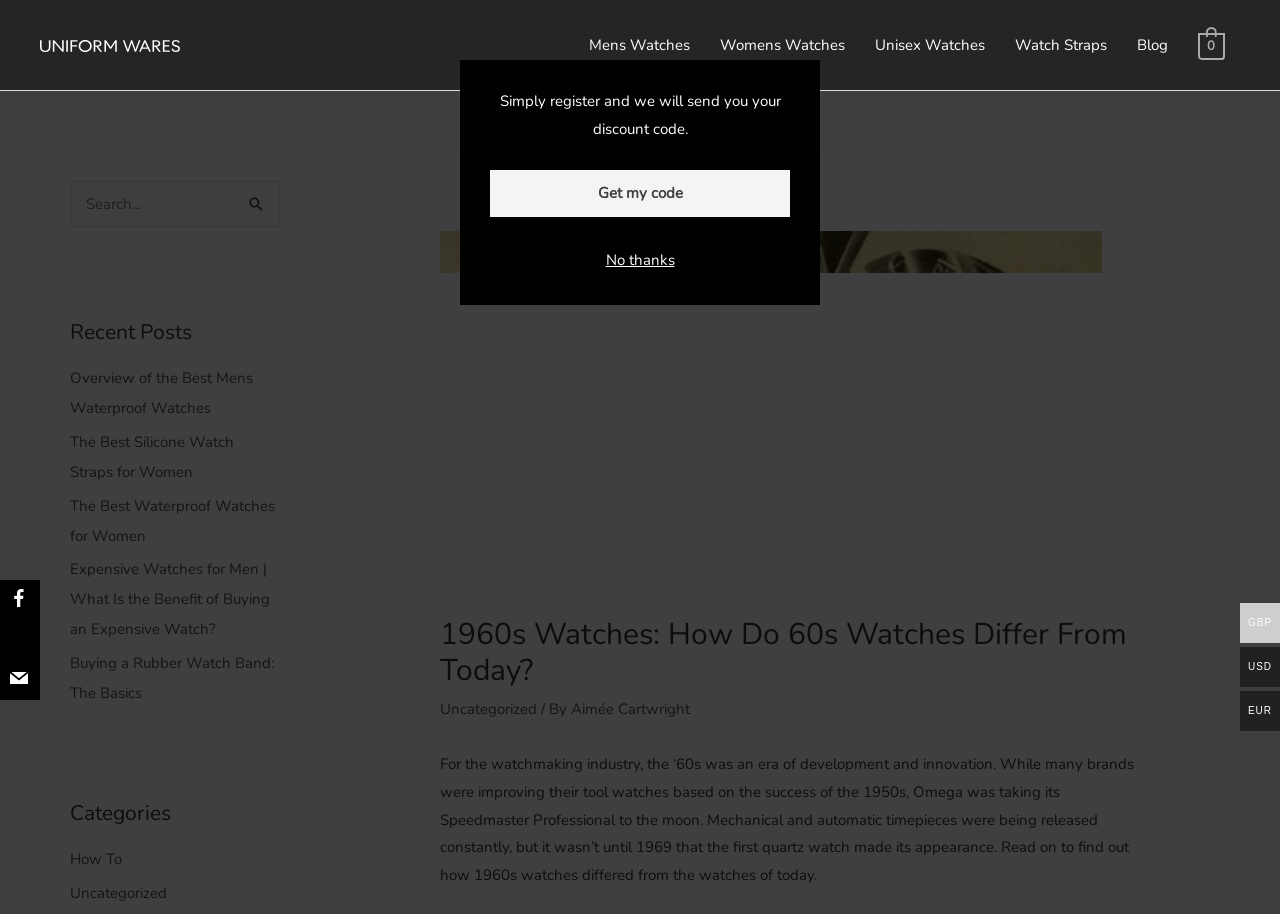Predict the bounding box of the UI element based on the description: "Uncategorized". The coordinates should be four float numbers between 0 and 1, formatted as [left, top, right, bottom].

[0.344, 0.863, 0.42, 0.885]